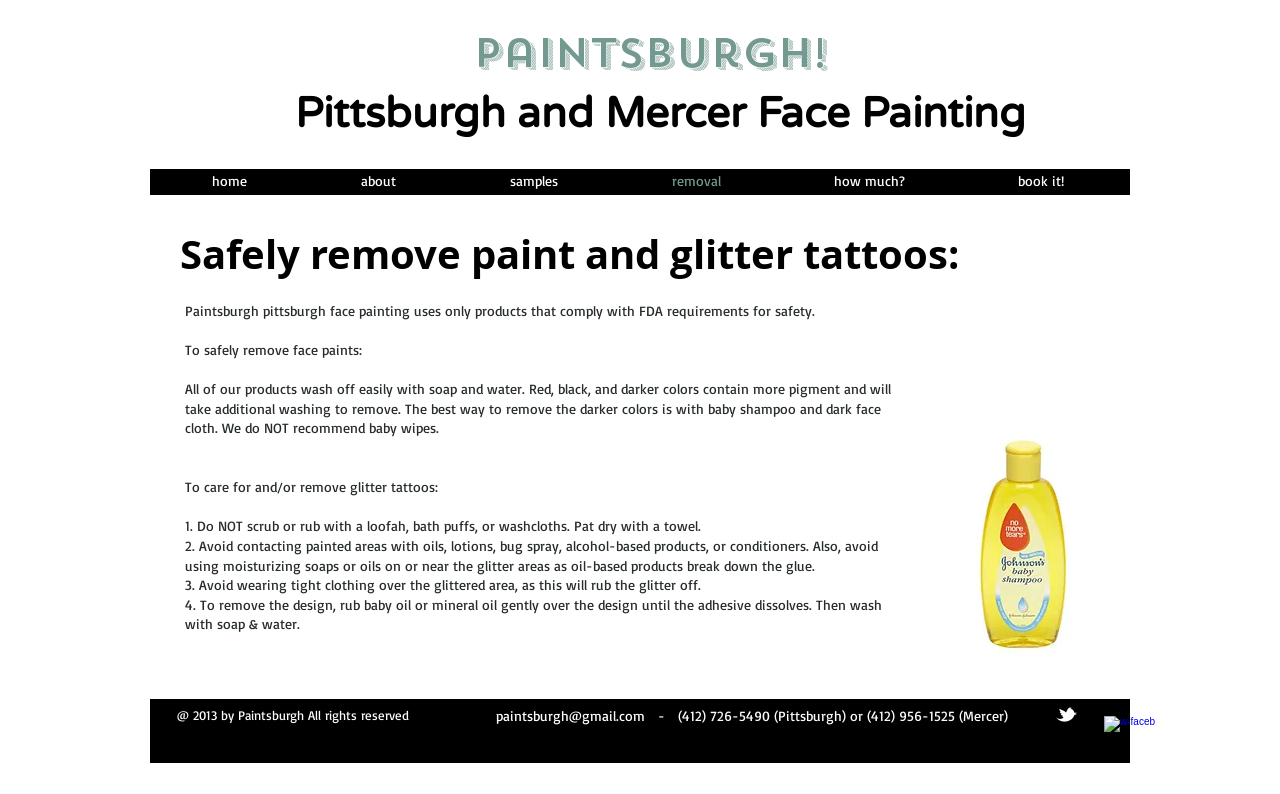How can I contact Paintsburgh?
Please craft a detailed and exhaustive response to the question.

The webpage provides an email address, paintsburgh@gmail.com, and two phone numbers, (412) 726-5490 and (412) 956-1525, to contact Paintsburgh.